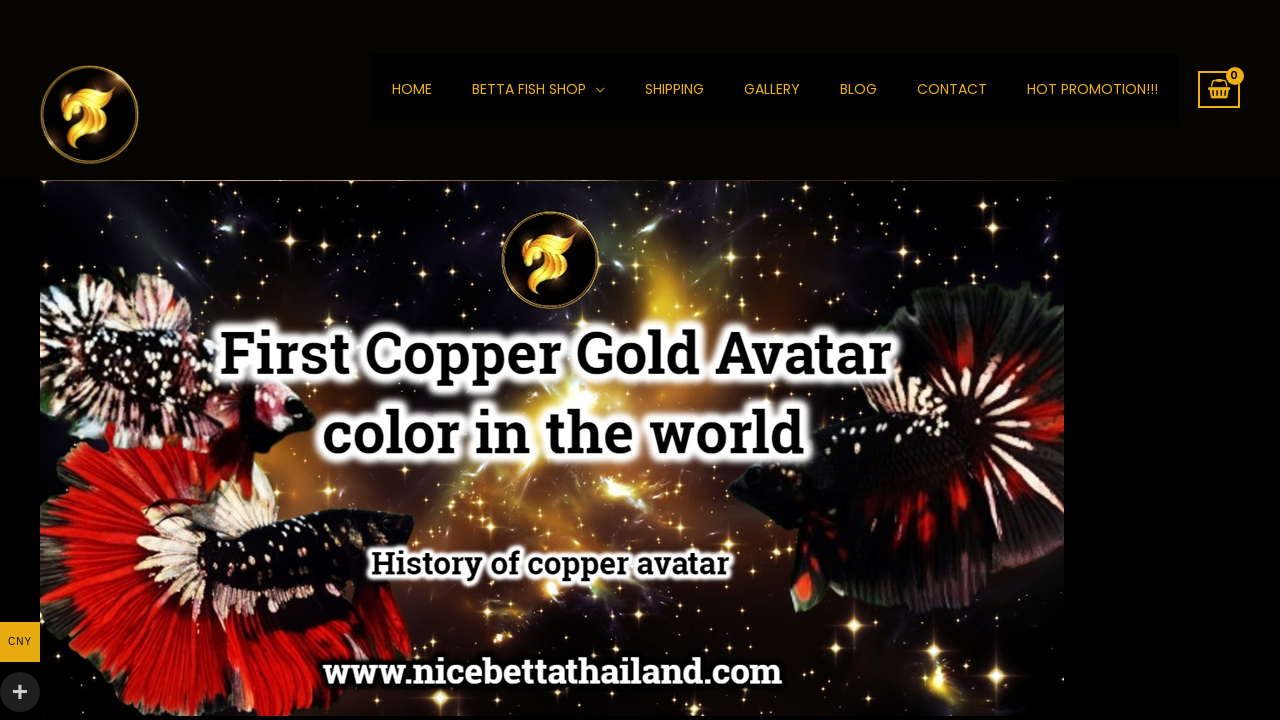Identify the bounding box coordinates necessary to click and complete the given instruction: "browse gallery".

[0.566, 0.075, 0.641, 0.173]